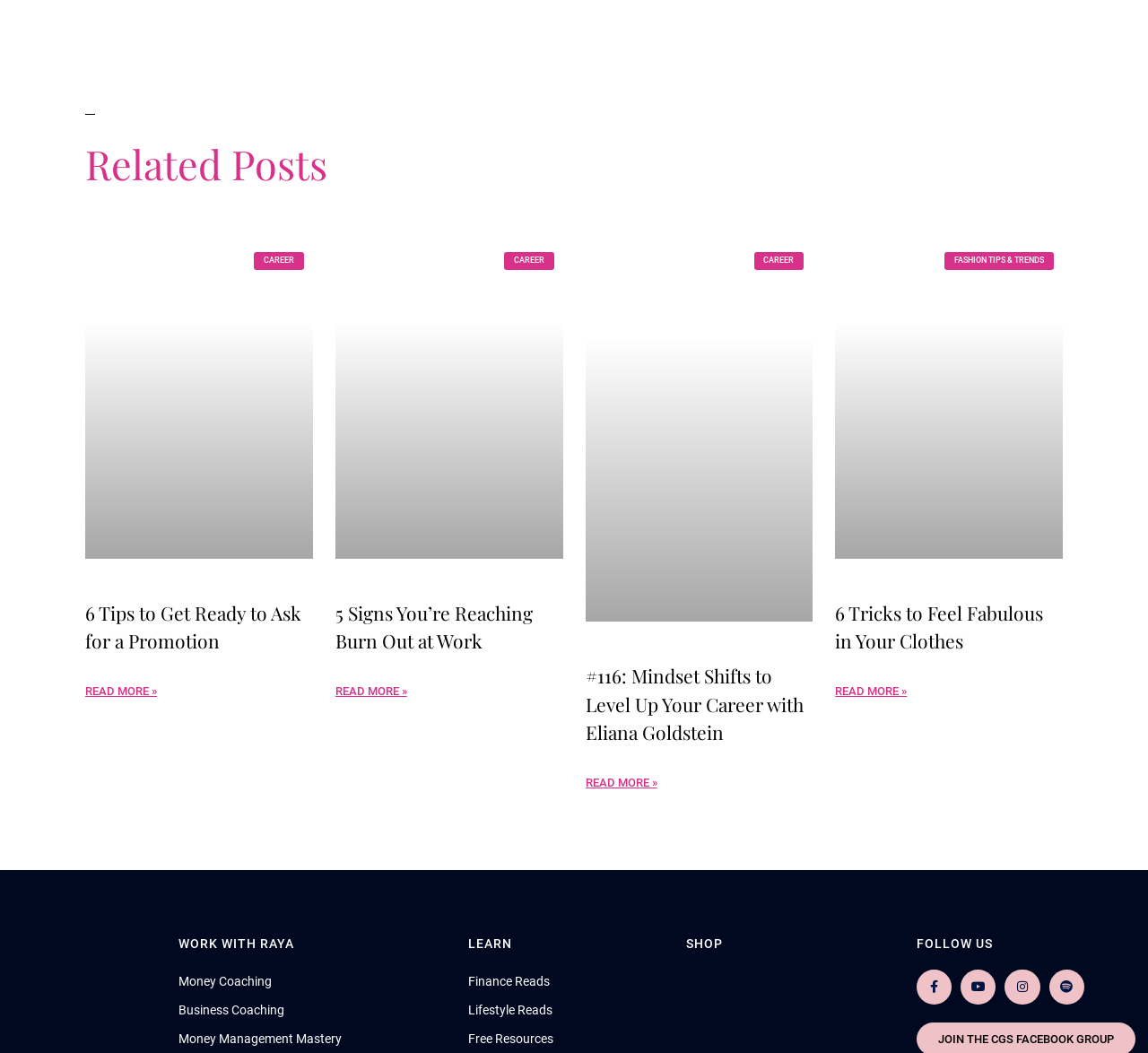Pinpoint the bounding box coordinates of the area that should be clicked to complete the following instruction: "View article about 5 Signs You’re Reaching Burn Out at Work". The coordinates must be given as four float numbers between 0 and 1, i.e., [left, top, right, bottom].

[0.292, 0.57, 0.464, 0.62]